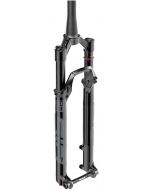Explain in detail what you see in the image.

This image showcases the **RockShox SID SL Select 2P Boost 2023 Fork**, a high-performance component designed specifically for mountain biking enthusiasts. The fork features a sleek and modern design with a matte black finish, suitable for a variety of bike styles and terrains. 

It is engineered to provide excellent suspension, ensuring an improved riding experience over rough surfaces. With a particular focus on durability and weight efficiency, this fork is optimized for precise handling and responsiveness. Its Boost technology enhances stability and wheel performance, making it an ideal choice for serious riders tackling challenging trails. 

The image highlights the fork's intricate design, from its structural components to its sophisticated shock absorption mechanism, demonstrating RockShox's commitment to quality and innovation in cycling gear.